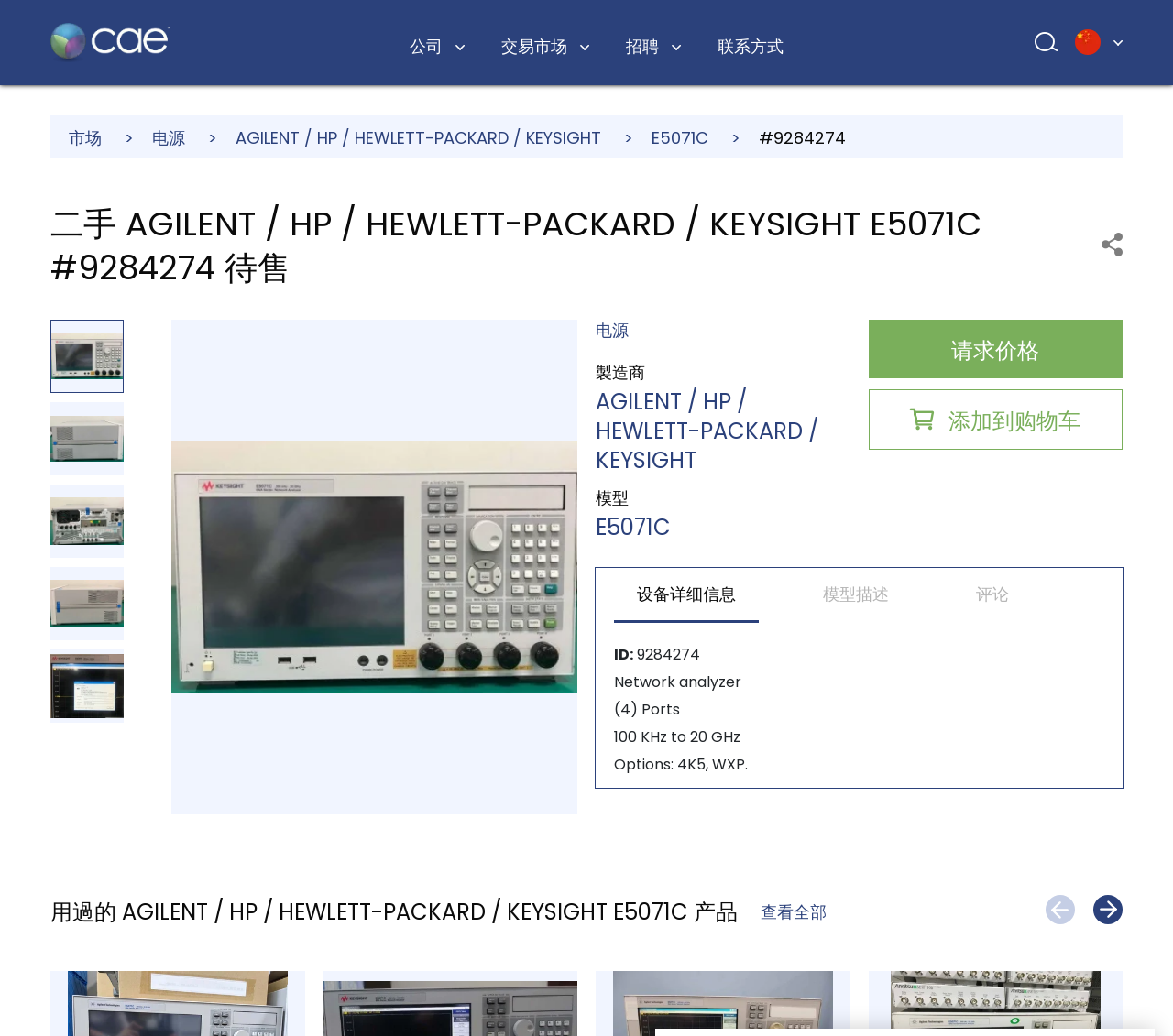Please determine the bounding box coordinates for the element that should be clicked to follow these instructions: "Click the '添加到购物车' button".

[0.74, 0.376, 0.957, 0.434]